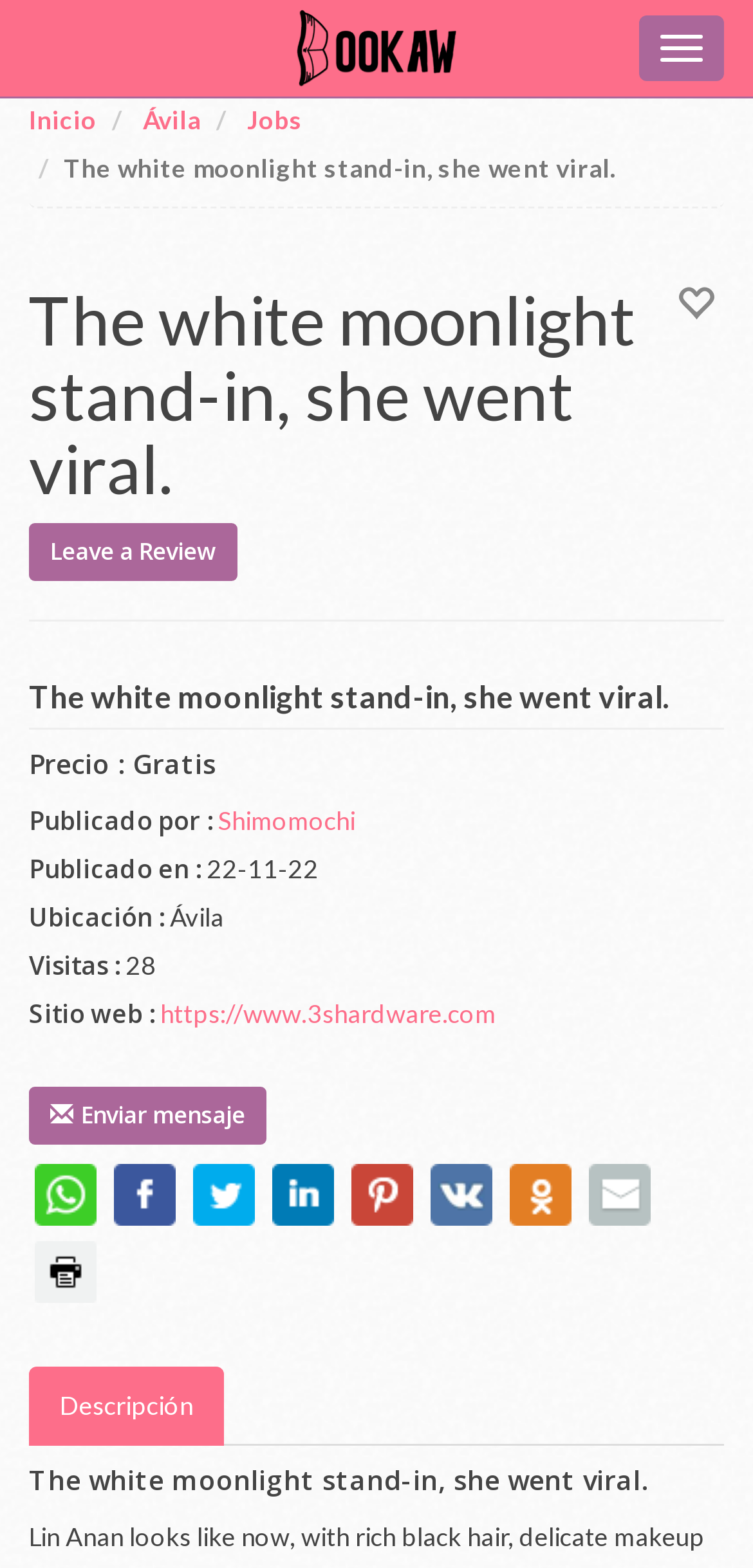Identify the headline of the webpage and generate its text content.

The white moonlight stand-in, she went viral.